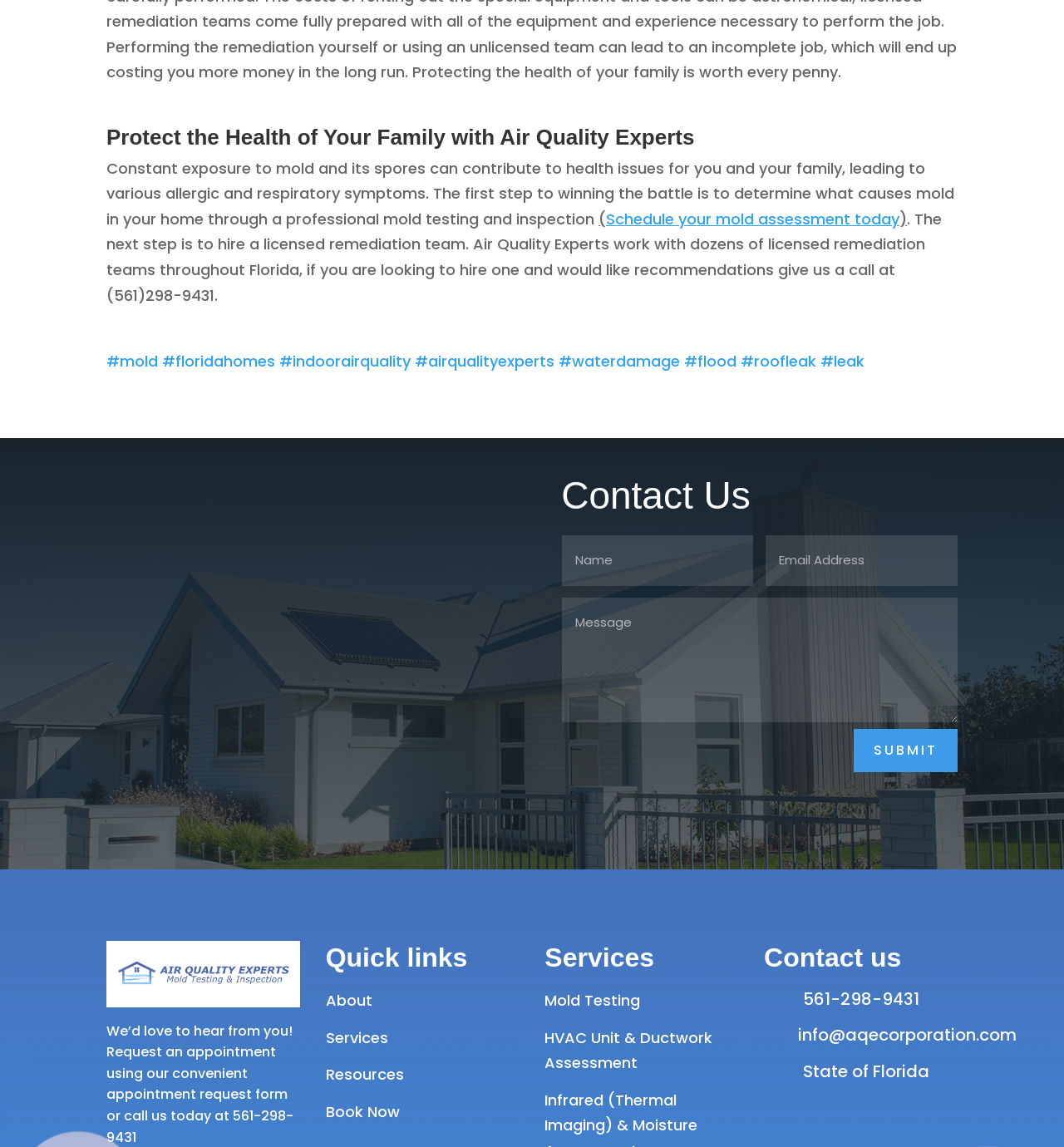Provide the bounding box coordinates for the UI element that is described by this text: "#floridahomes". The coordinates should be in the form of four float numbers between 0 and 1: [left, top, right, bottom].

[0.152, 0.306, 0.259, 0.324]